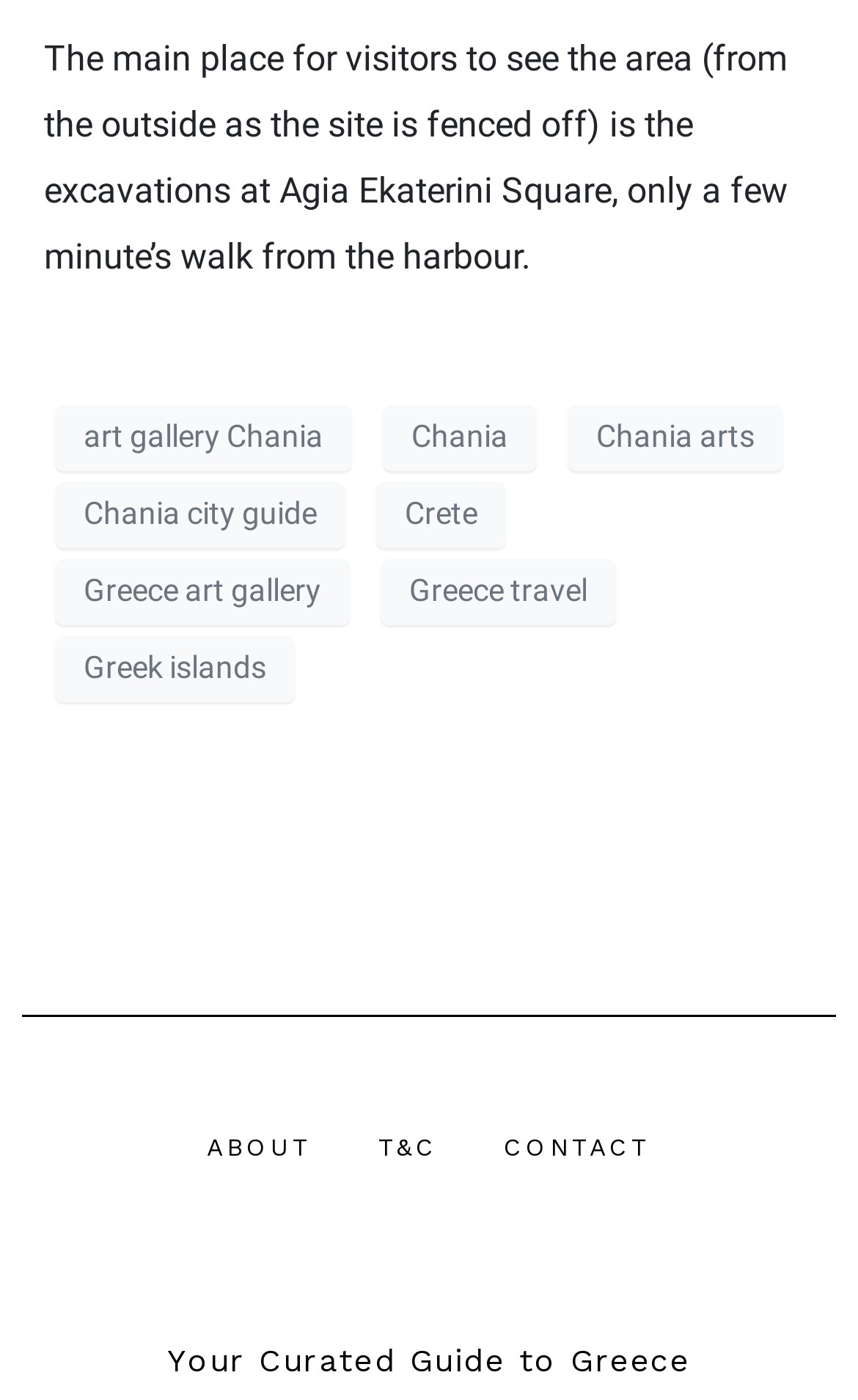Find the bounding box coordinates of the element's region that should be clicked in order to follow the given instruction: "explore Greece travel options". The coordinates should consist of four float numbers between 0 and 1, i.e., [left, top, right, bottom].

[0.444, 0.399, 0.718, 0.446]